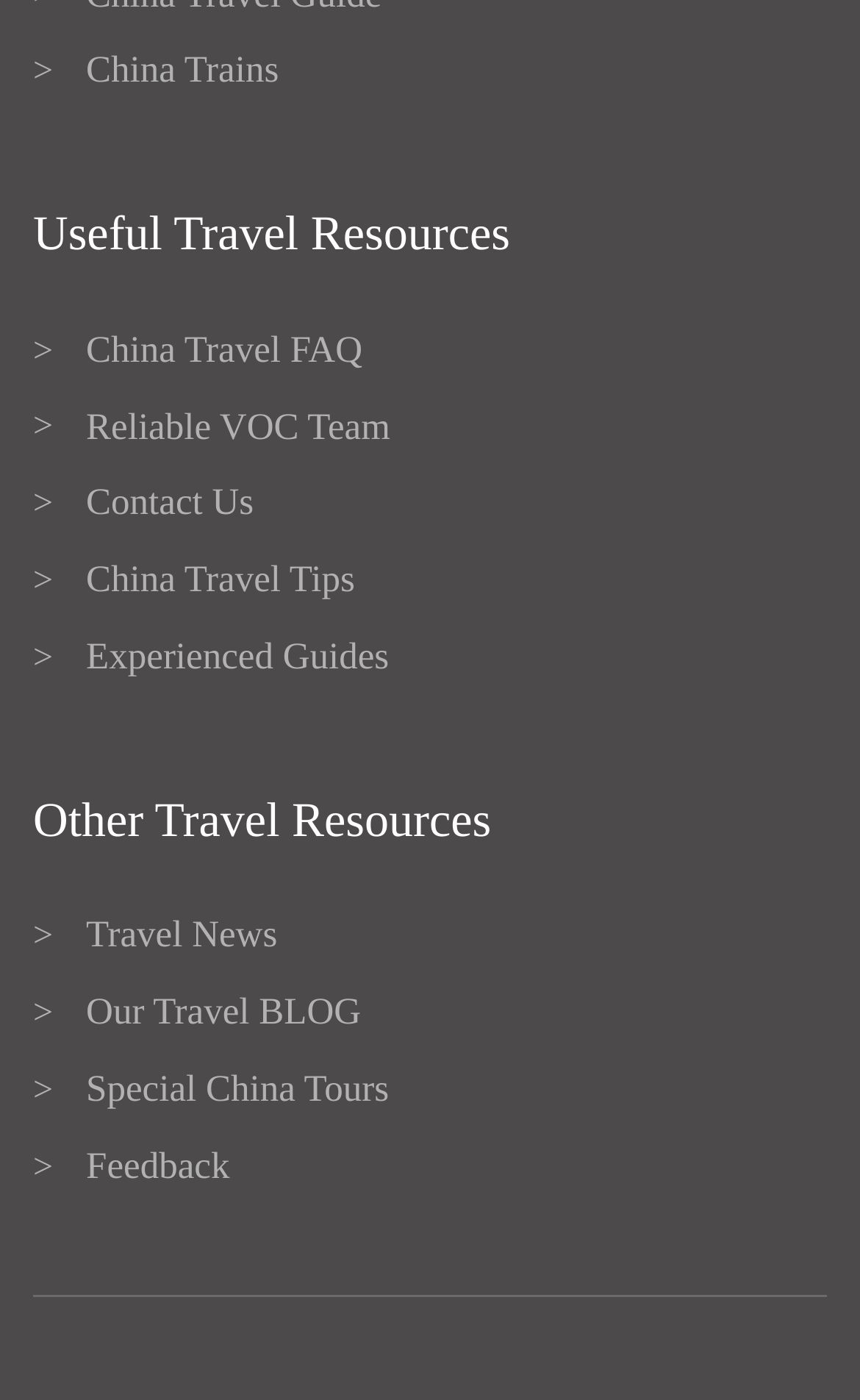Provide the bounding box coordinates of the section that needs to be clicked to accomplish the following instruction: "View the next article."

None